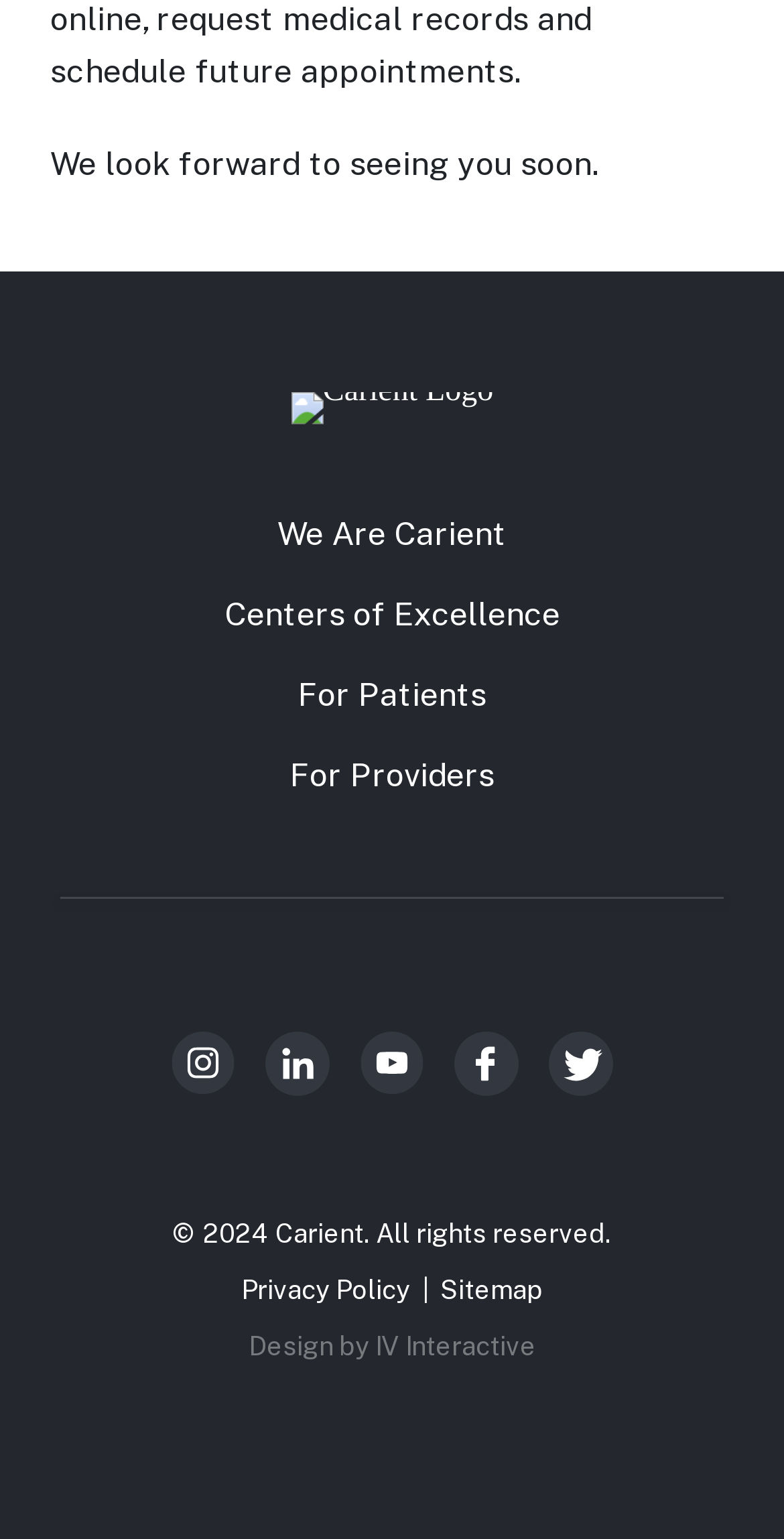Locate the bounding box coordinates of the area to click to fulfill this instruction: "Click the Carient Logo". The bounding box should be presented as four float numbers between 0 and 1, in the order [left, top, right, bottom].

[0.064, 0.255, 0.936, 0.328]